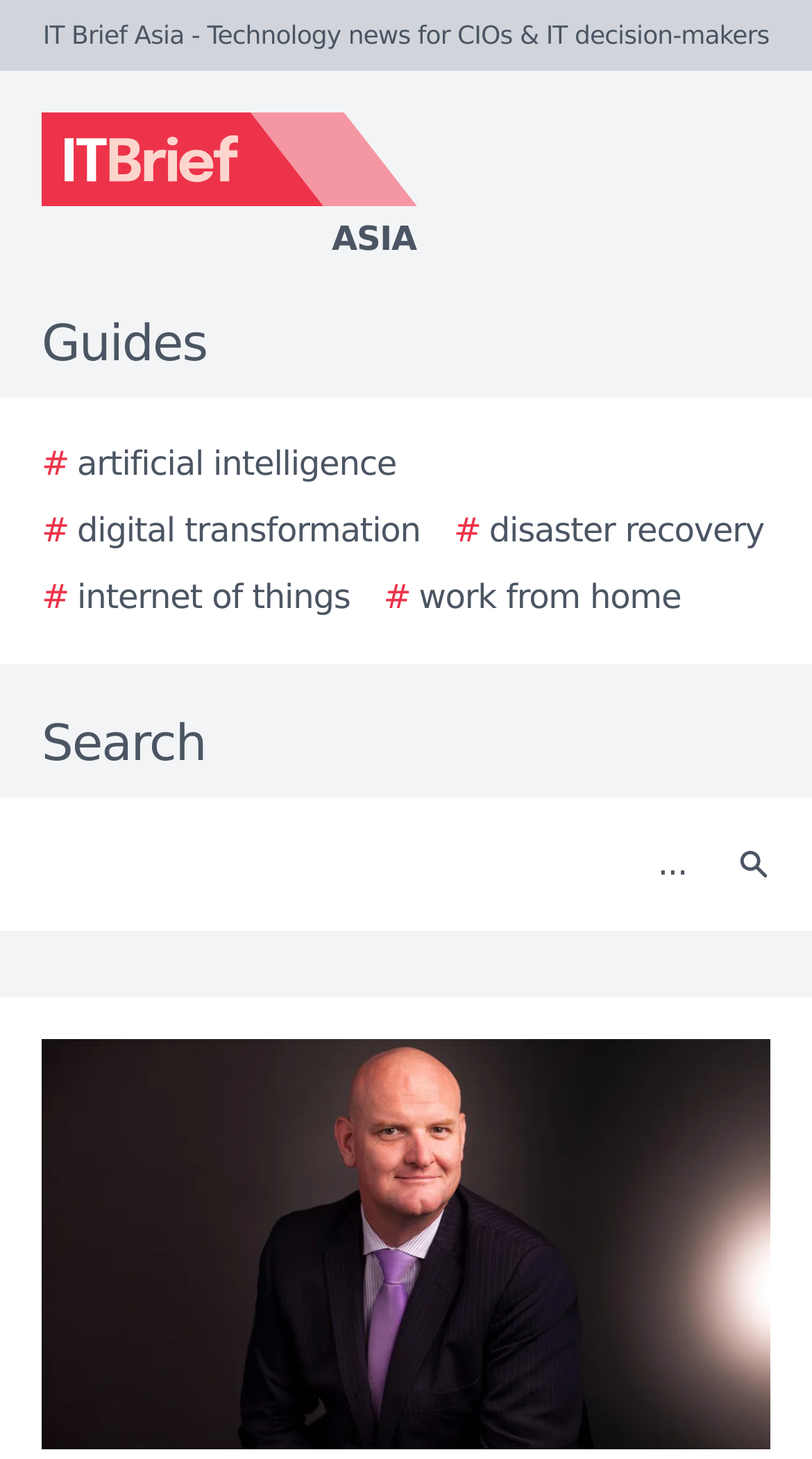Specify the bounding box coordinates of the area to click in order to follow the given instruction: "View the story image."

[0.051, 0.712, 0.949, 0.994]